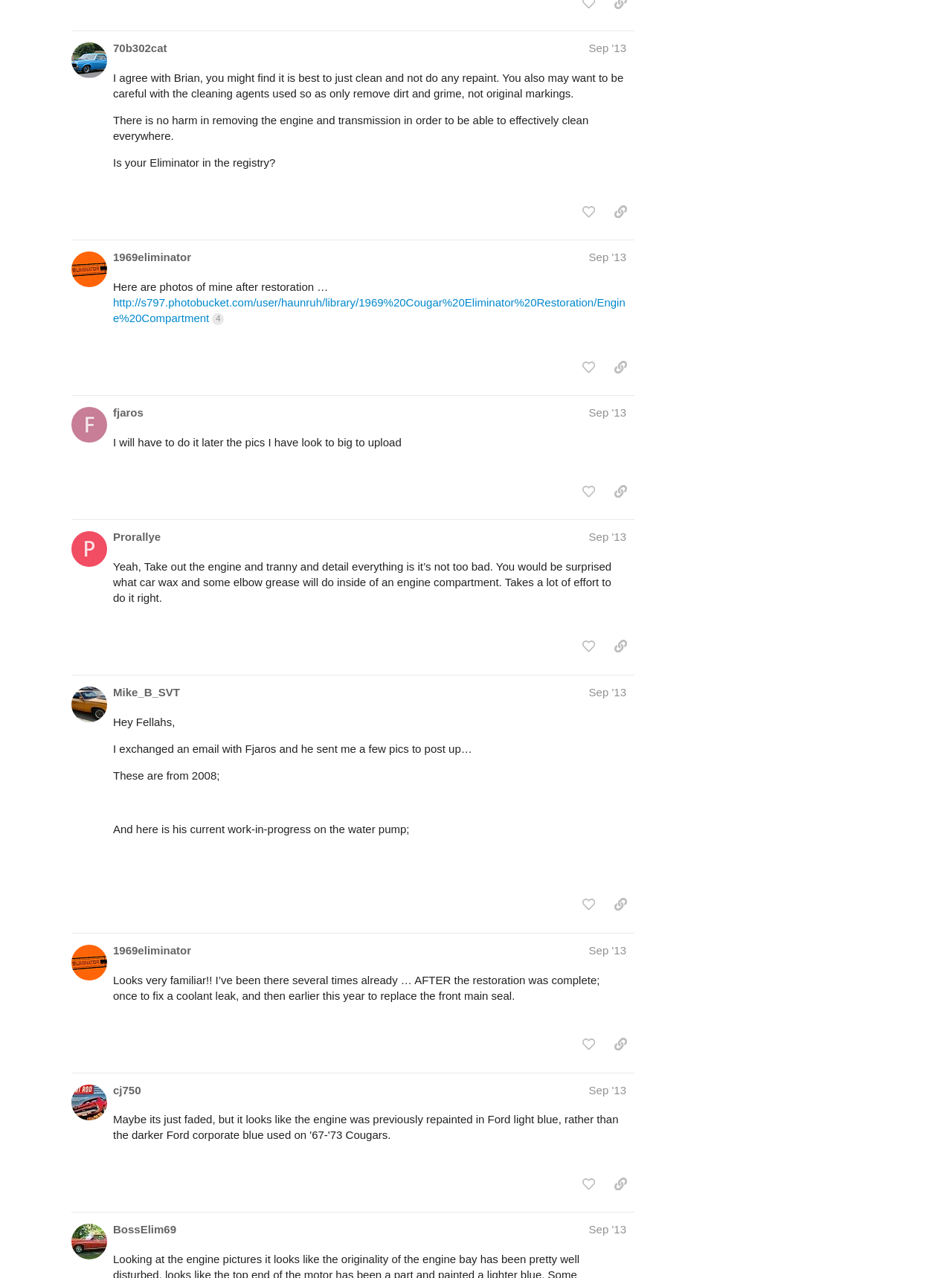Extract the bounding box coordinates for the UI element described as: "Prorallye".

[0.119, 0.414, 0.169, 0.426]